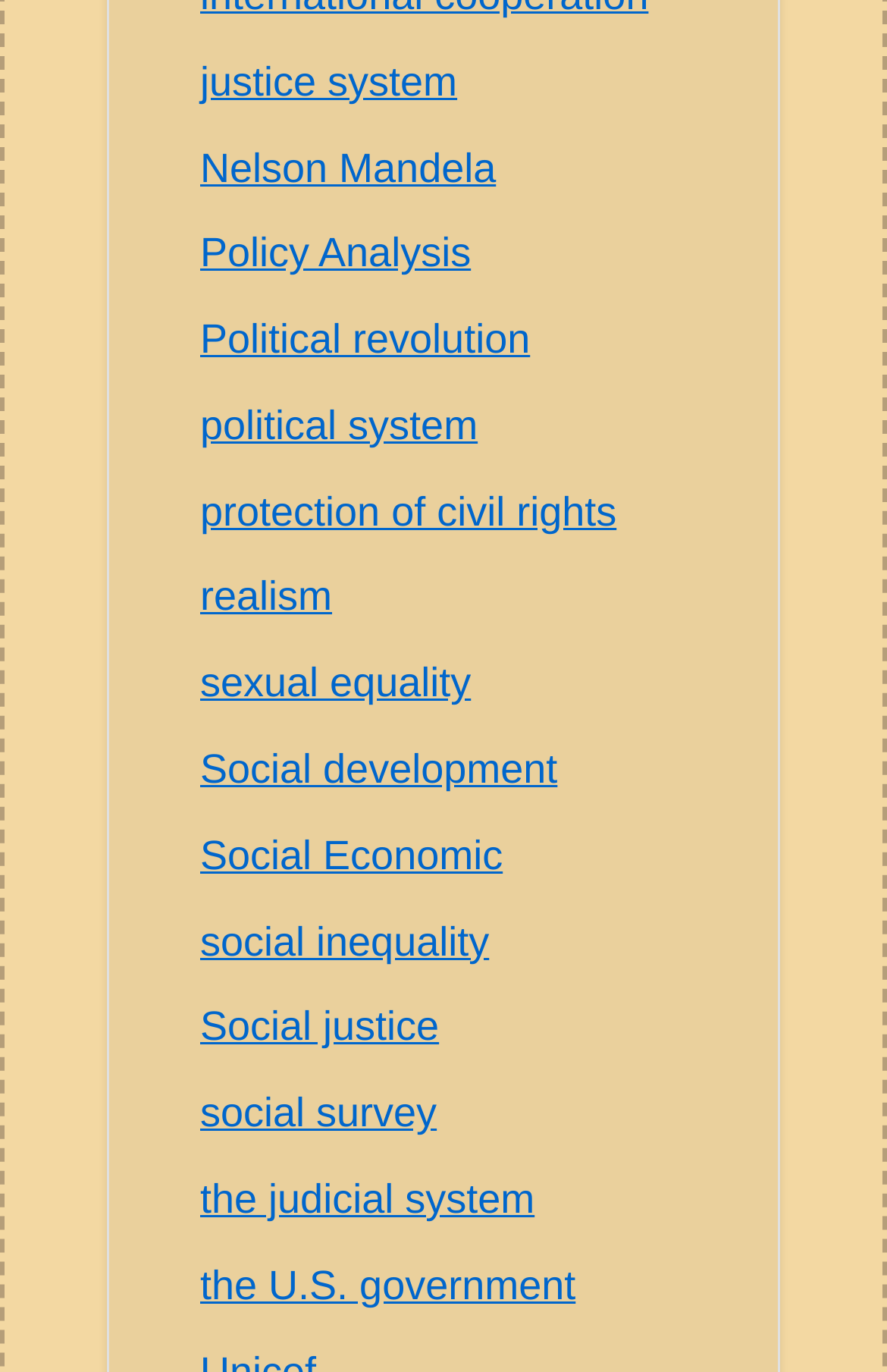Answer the following inquiry with a single word or phrase:
What is the vertical position of the link 'Social justice'?

Near the bottom